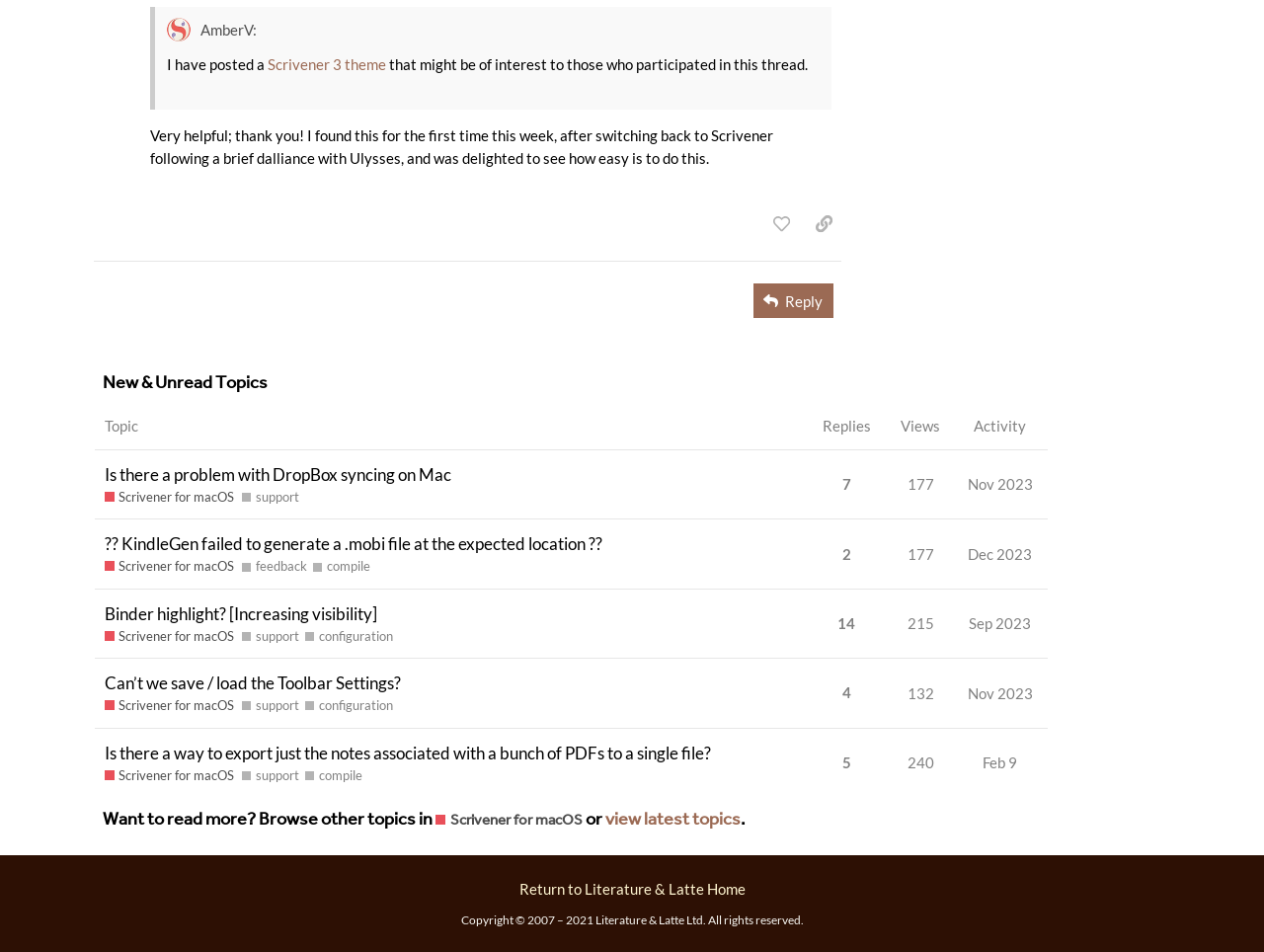Please provide the bounding box coordinates for the element that needs to be clicked to perform the following instruction: "View the topic 'Is there a problem with DropBox syncing on Mac'". The coordinates should be given as four float numbers between 0 and 1, i.e., [left, top, right, bottom].

[0.075, 0.485, 0.64, 0.546]